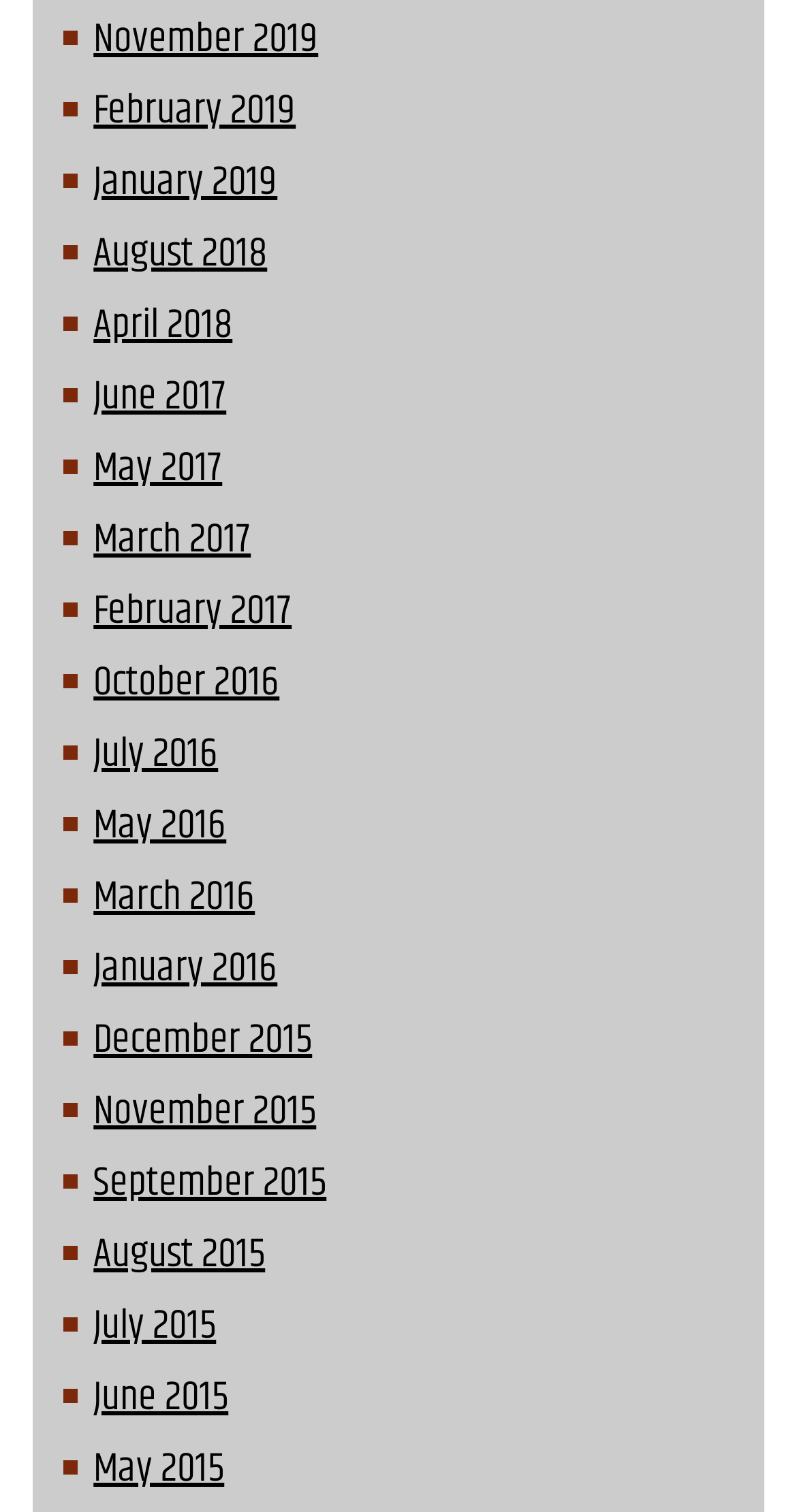Find the bounding box of the UI element described as: "April 2018". The bounding box coordinates should be given as four float values between 0 and 1, i.e., [left, top, right, bottom].

[0.117, 0.195, 0.292, 0.236]